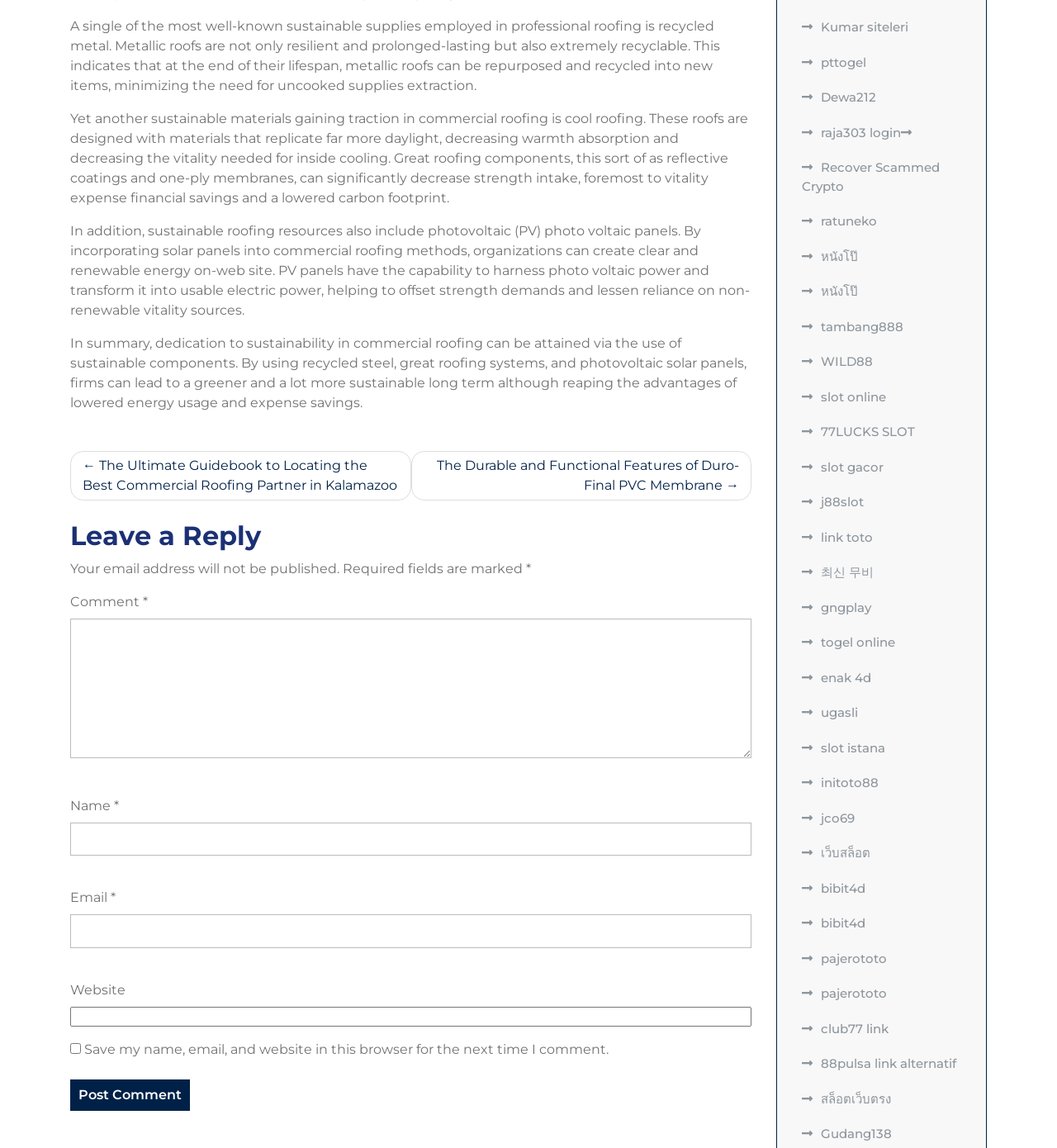Please identify the bounding box coordinates for the region that you need to click to follow this instruction: "Click the 'Post Comment' button".

[0.066, 0.94, 0.18, 0.968]